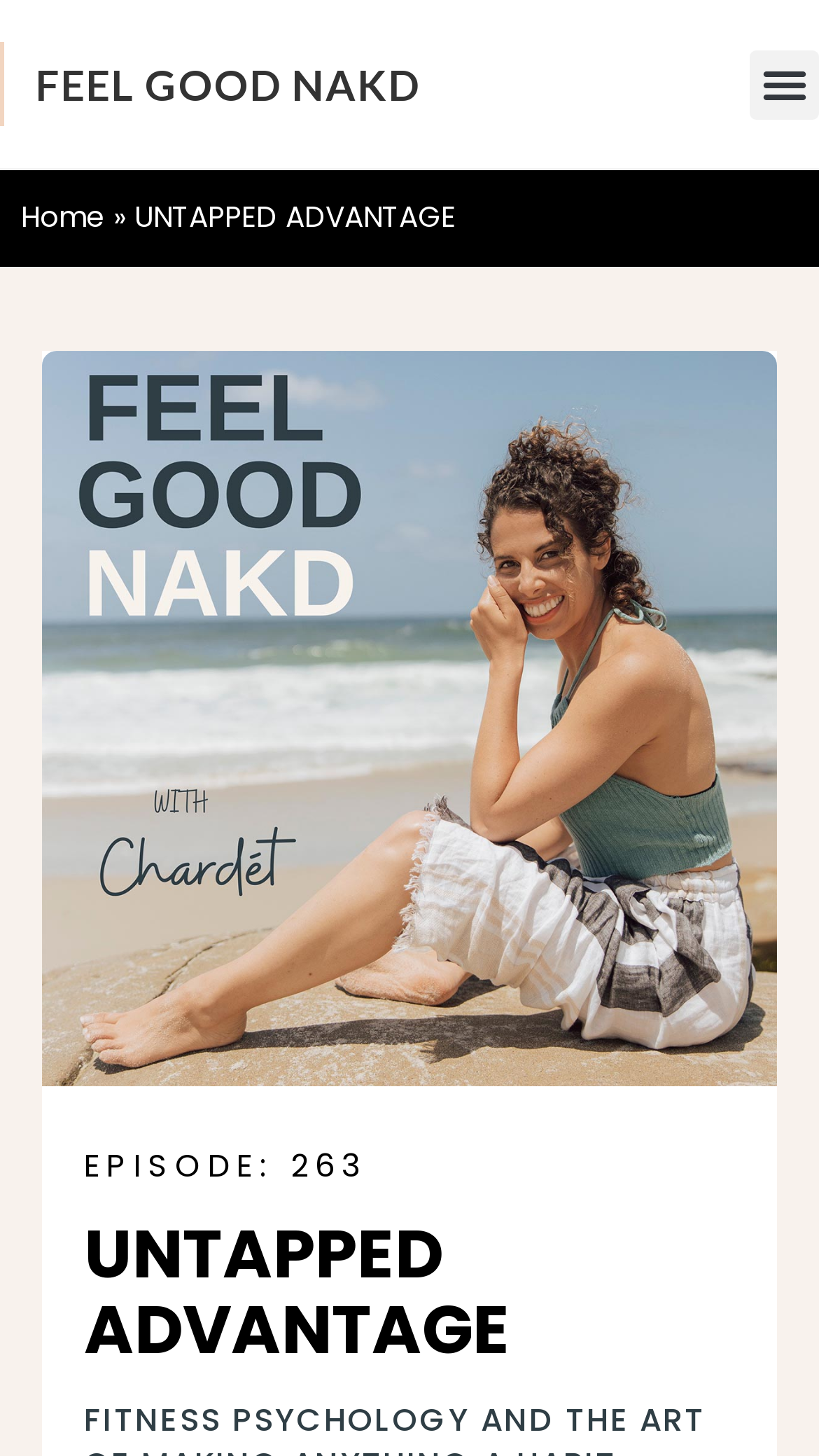From the given element description: "Menu", find the bounding box for the UI element. Provide the coordinates as four float numbers between 0 and 1, in the order [left, top, right, bottom].

[0.915, 0.034, 1.0, 0.082]